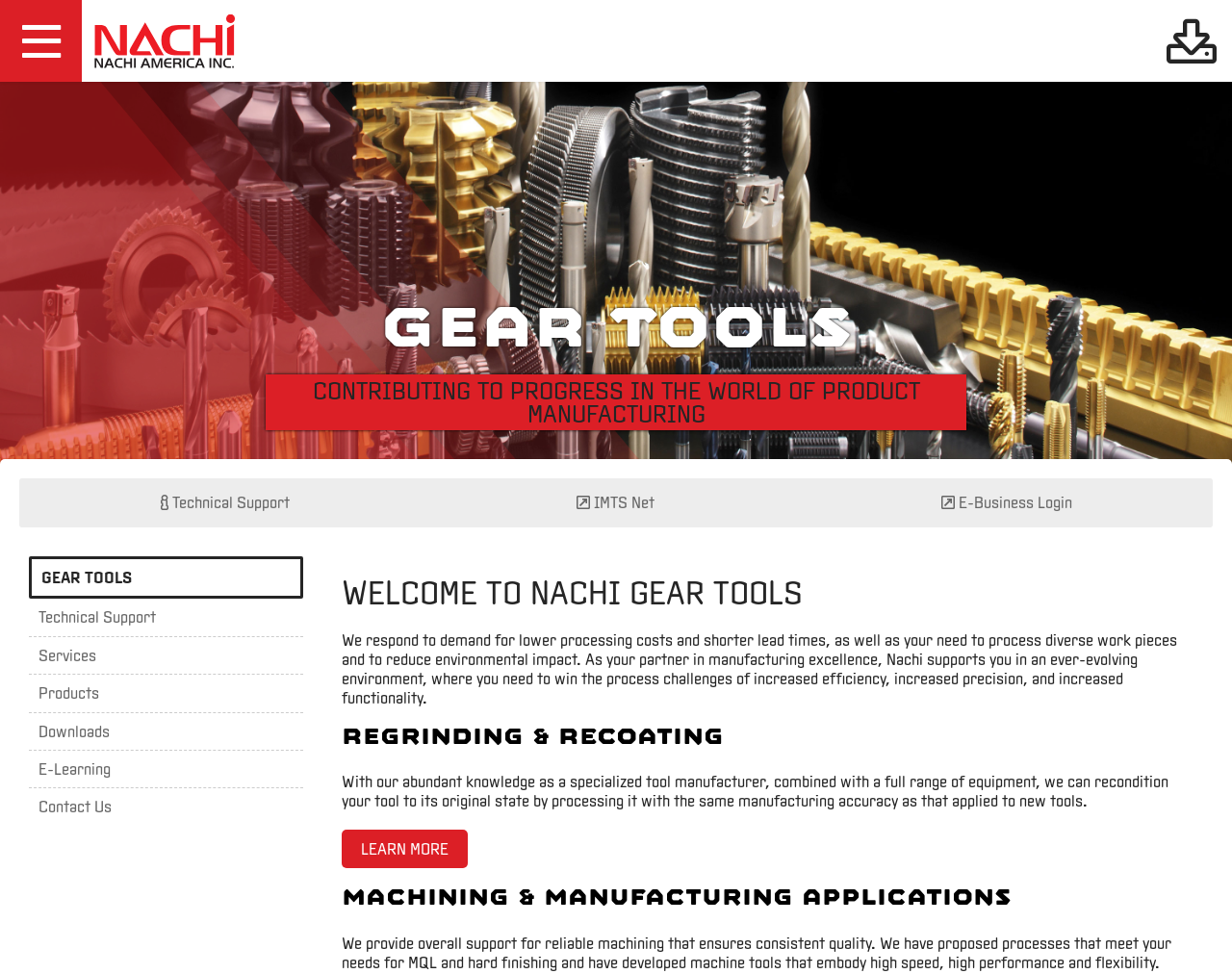Generate a comprehensive description of the webpage content.

This webpage is about Nachi Gear Tools, a company that provides precision tools and manufacturing services. At the top left corner, there is a logo and a link to the Nachi America homepage. On the top right corner, there is a section with links to various divisions, company profile, news and events, locations, careers, and contact us.

Below the top section, there is a download area with a table containing five rows. Each row has three columns: the type of tool, the number of files, and a download link. The types of tools include cutting tools, gear tools, machine tools, bearings, and specialty steel.

To the right of the download area, there is a section with a heading "GEAR TOOLS" and a subheading that describes the company's contribution to progress in the world of product manufacturing. Below this section, there is a navigation menu with links to technical support, IMTS net, and E-business login.

Further down the page, there is a section with a heading "WELCOME TO NACHI GEAR TOOLS" and a paragraph of text that describes the company's response to demand for lower processing costs and shorter lead times. Below this section, there are three sections with headings "Regrinding & Recoating", "Machining & Manufacturing Applications", and each section has a paragraph of text that describes the company's services and capabilities in these areas. The "Regrinding & Recoating" section also has a "LEARN MORE" link.

Throughout the page, there are various links and buttons that allow users to navigate to different sections of the website or to download files.